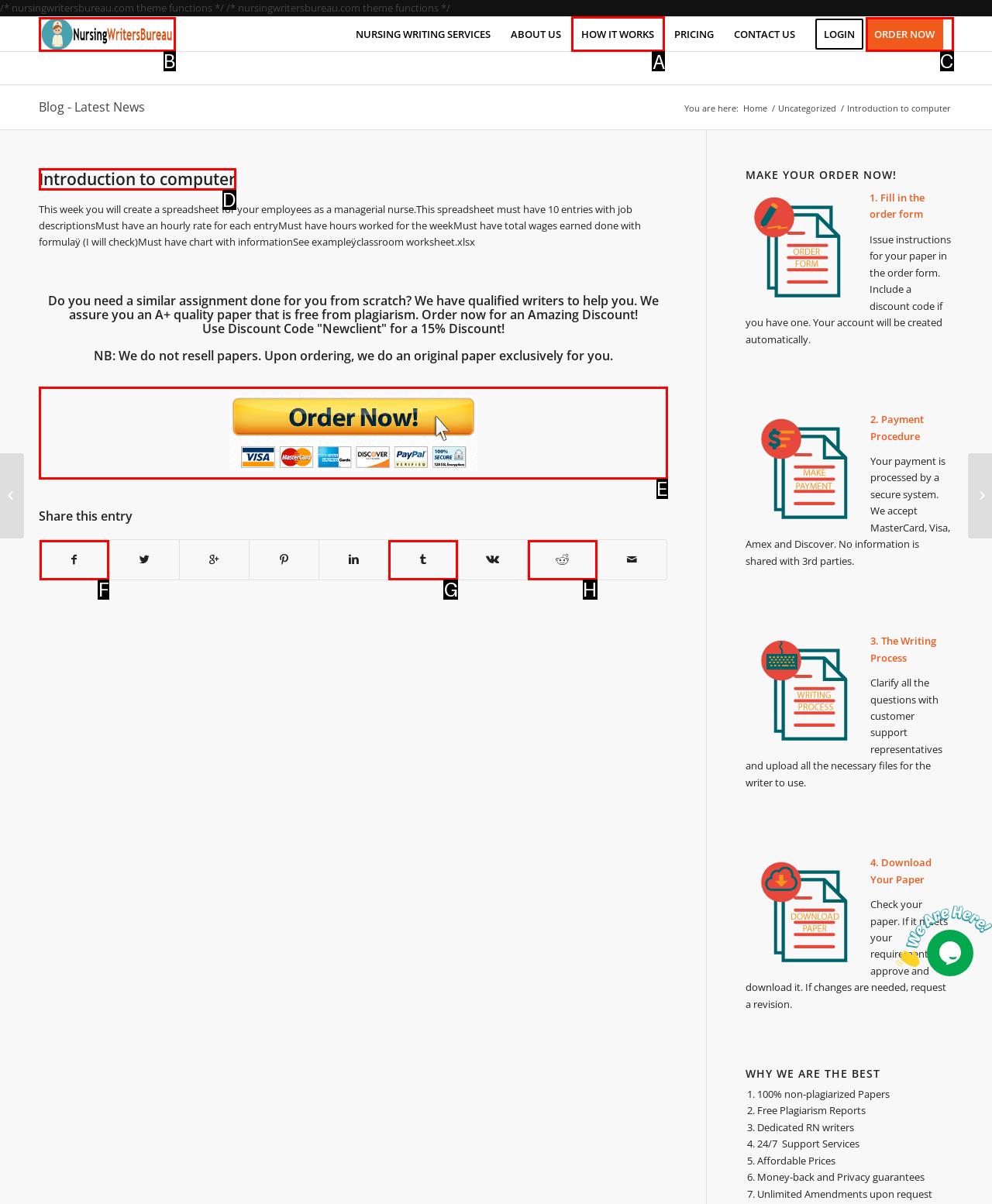Show which HTML element I need to click to perform this task: Click on the 'HOW IT WORKS' link Answer with the letter of the correct choice.

A